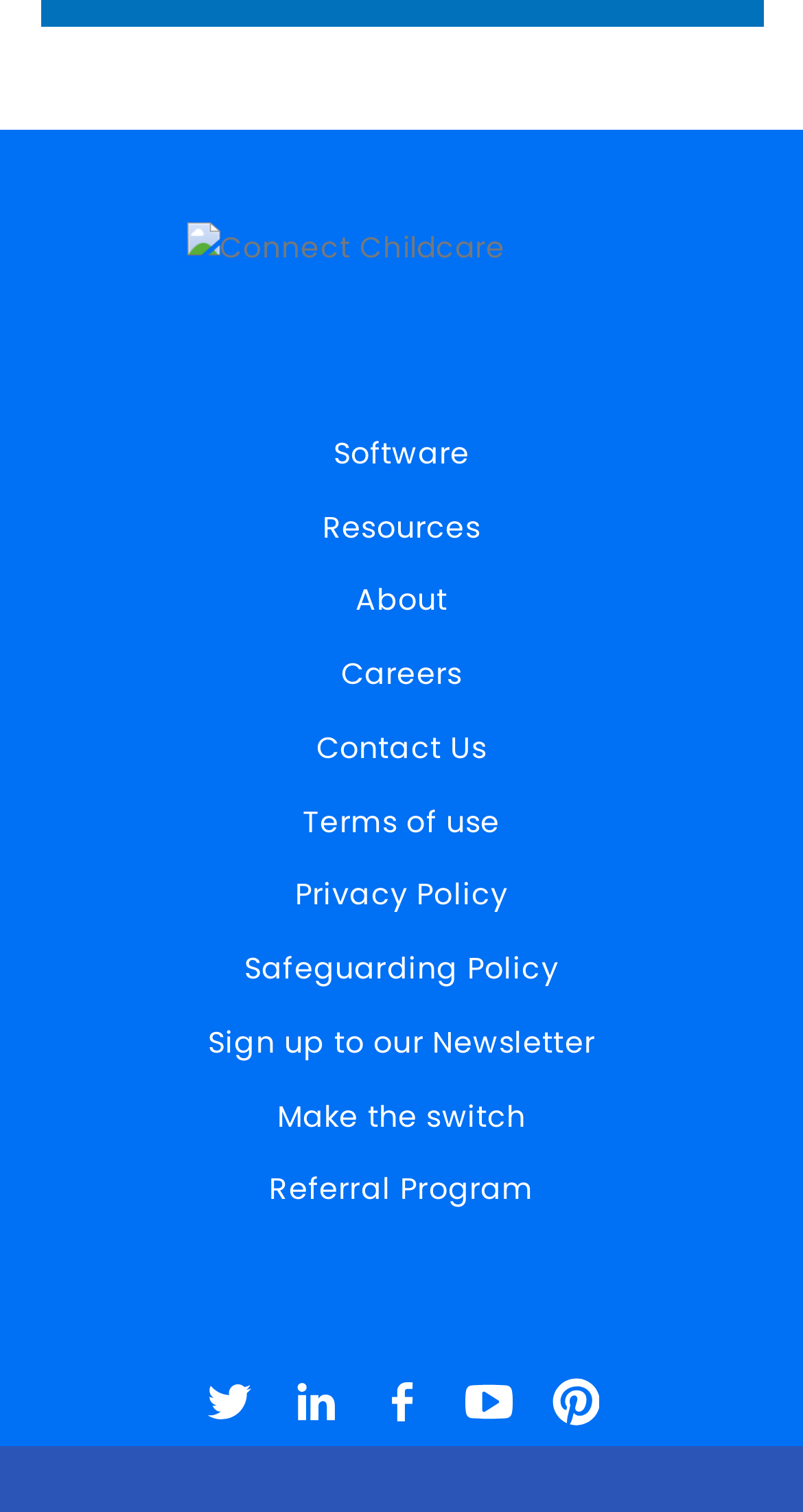Answer the question using only one word or a concise phrase: What is the purpose of the images at the bottom of the page?

Unknown